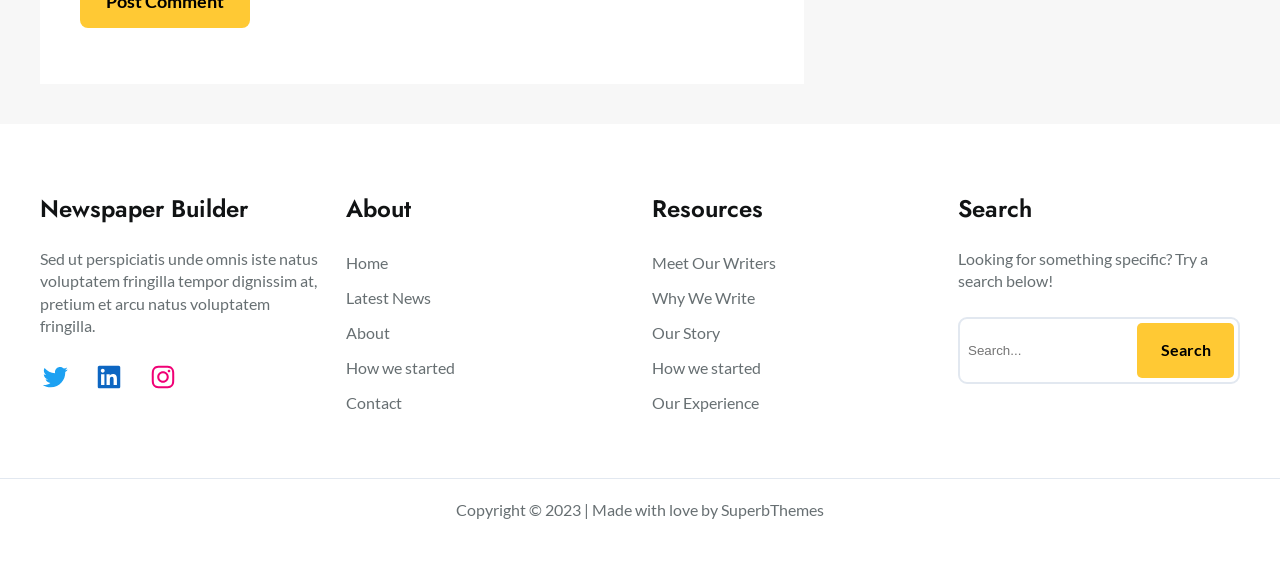Please provide a short answer using a single word or phrase for the question:
What is the purpose of the search bar?

To search for specific content